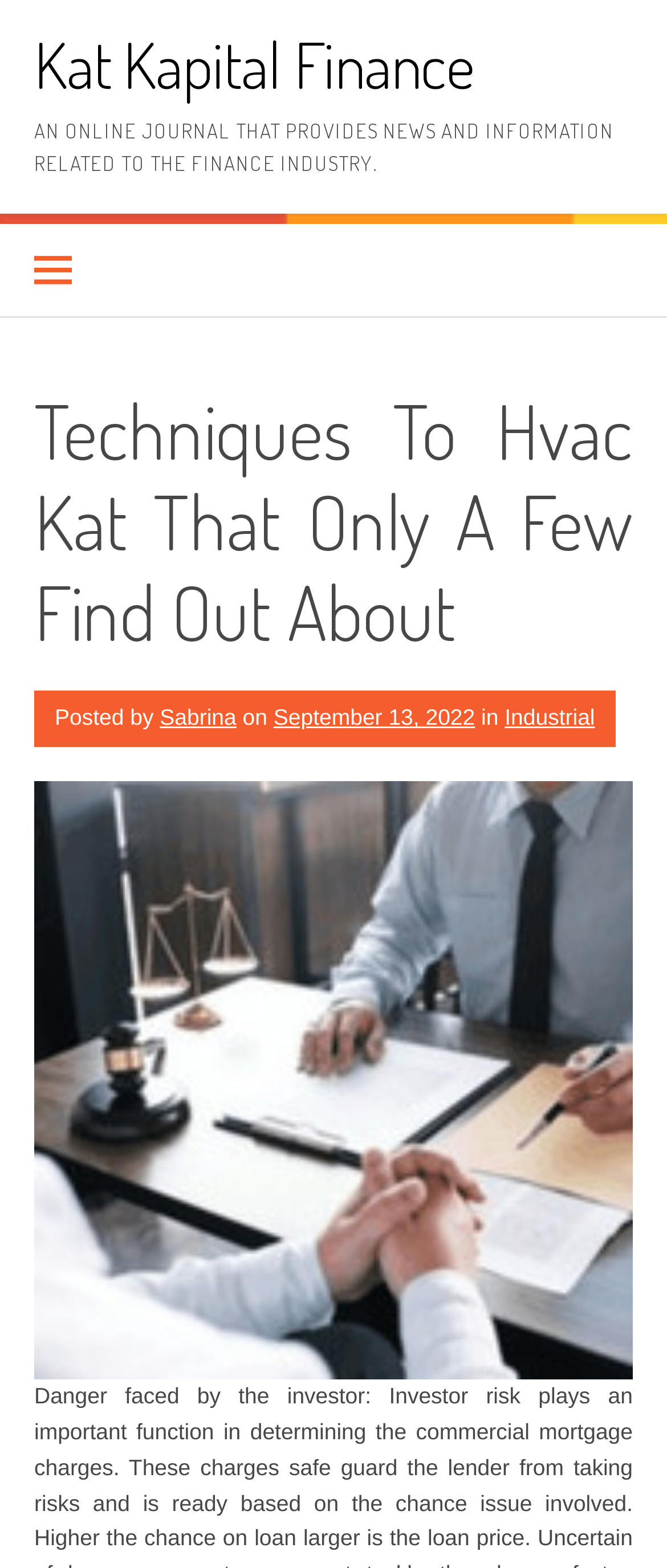Who is the author of the article?
Please use the visual content to give a single word or phrase answer.

Sabrina